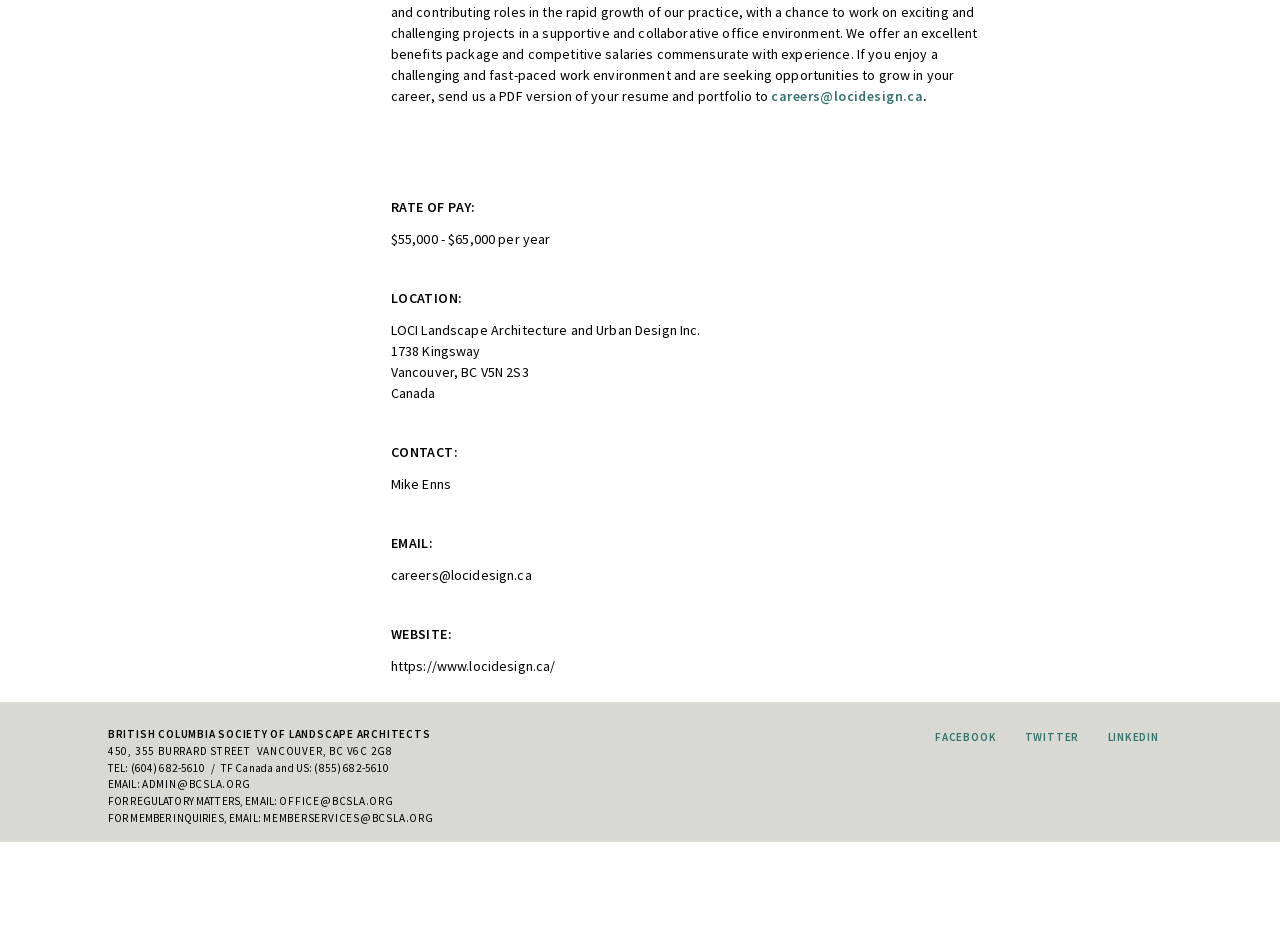Determine the bounding box coordinates of the section to be clicked to follow the instruction: "Contact Mike Enns". The coordinates should be given as four float numbers between 0 and 1, formatted as [left, top, right, bottom].

[0.305, 0.513, 0.352, 0.532]